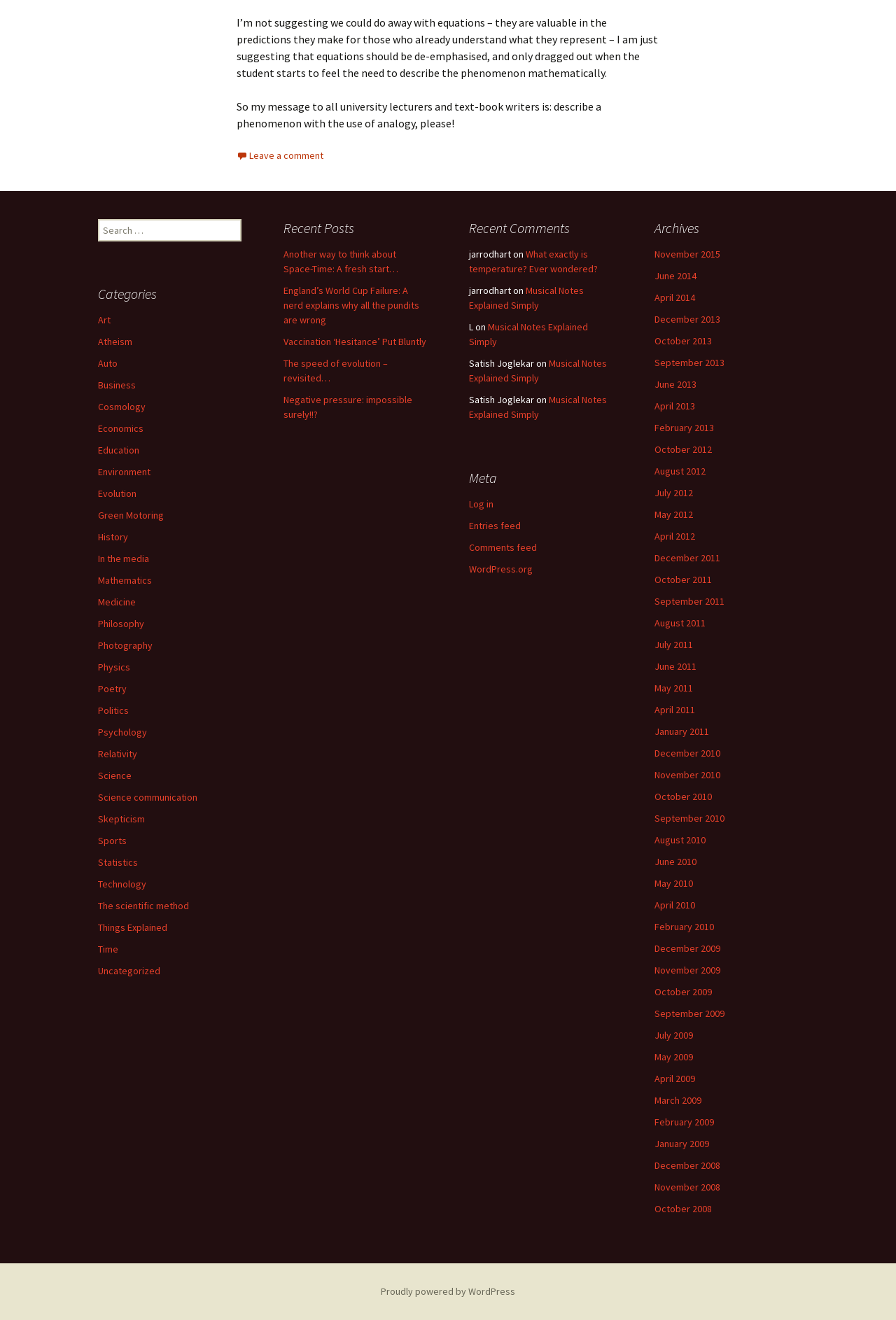Please identify the bounding box coordinates of the element on the webpage that should be clicked to follow this instruction: "Leave a comment". The bounding box coordinates should be given as four float numbers between 0 and 1, formatted as [left, top, right, bottom].

[0.264, 0.113, 0.361, 0.122]